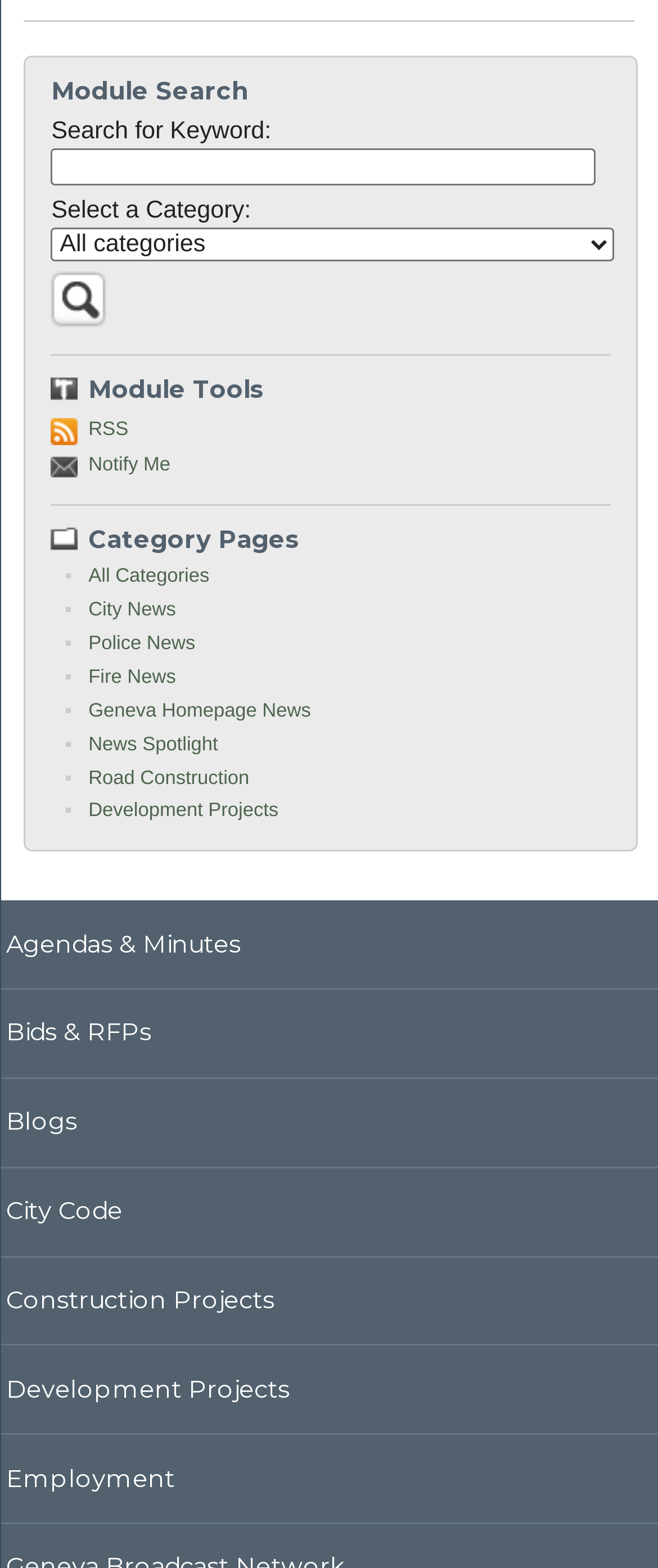Determine the bounding box coordinates of the clickable region to follow the instruction: "Go to City News".

[0.134, 0.382, 0.267, 0.395]